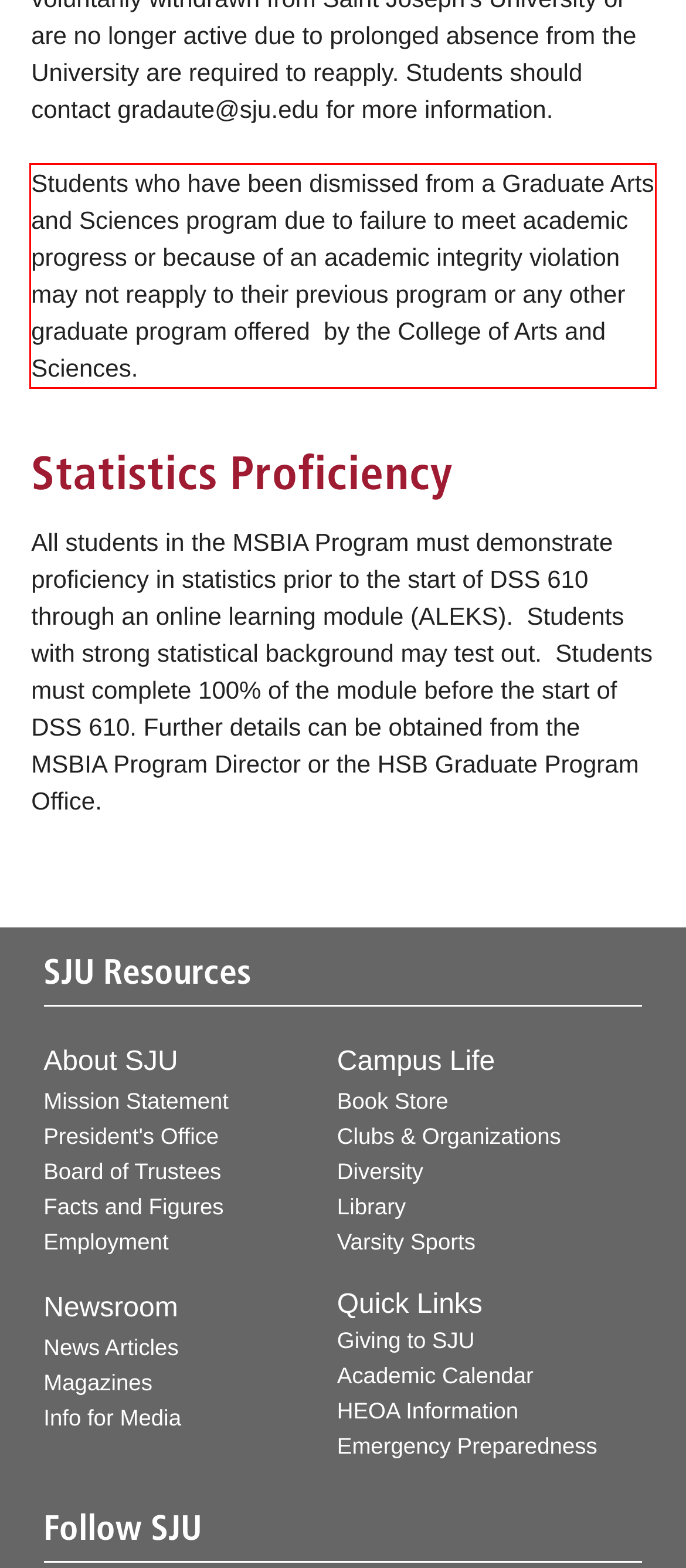Perform OCR on the text inside the red-bordered box in the provided screenshot and output the content.

Students who have been dismissed from a Graduate Arts and Sciences program due to failure to meet academic progress or because of an academic integrity violation may not reapply to their previous program or any other graduate program offered by the College of Arts and Sciences.